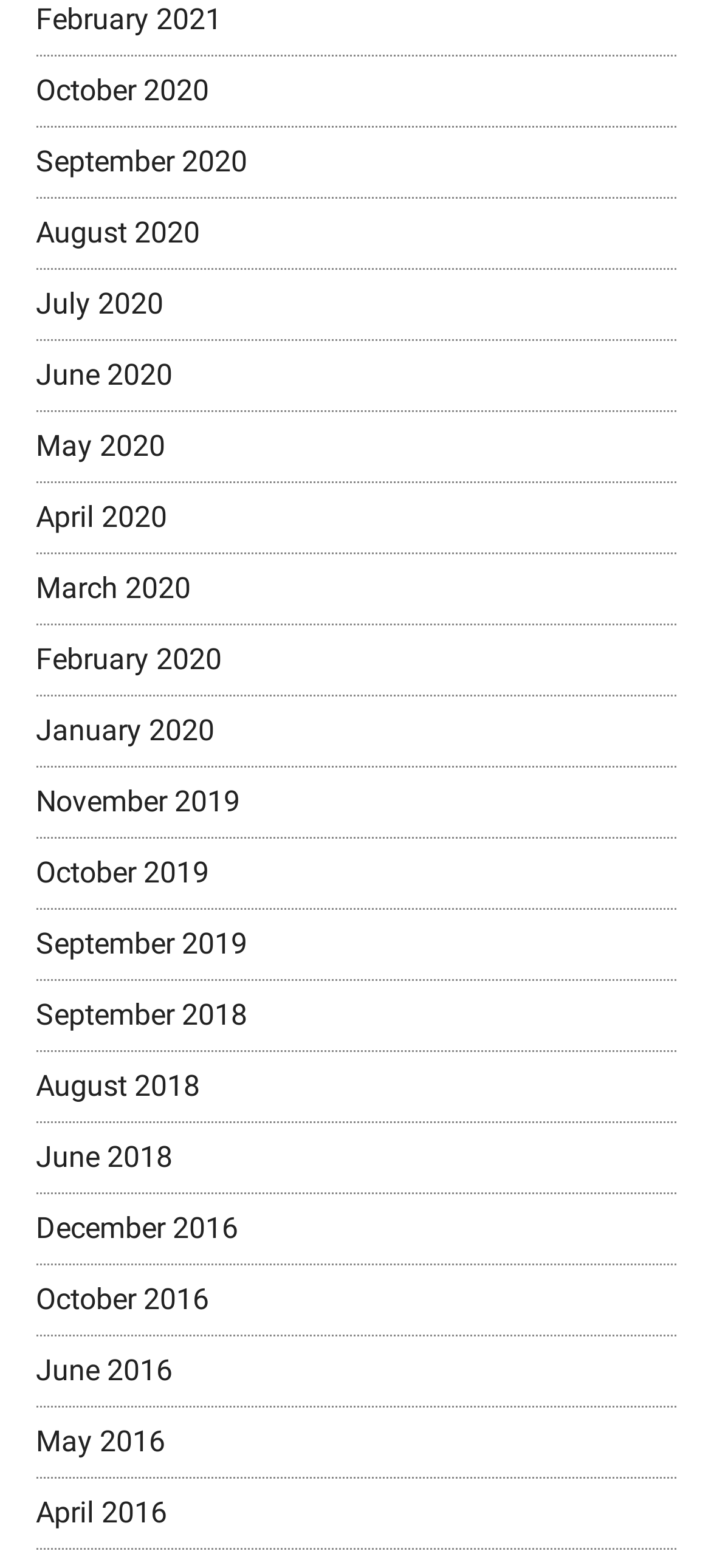Refer to the screenshot and answer the following question in detail:
What is the position of the link 'June 2018'?

By comparing the y1 and y2 coordinates of the links, I determined that the link 'June 2018' is above the link 'September 2018'.